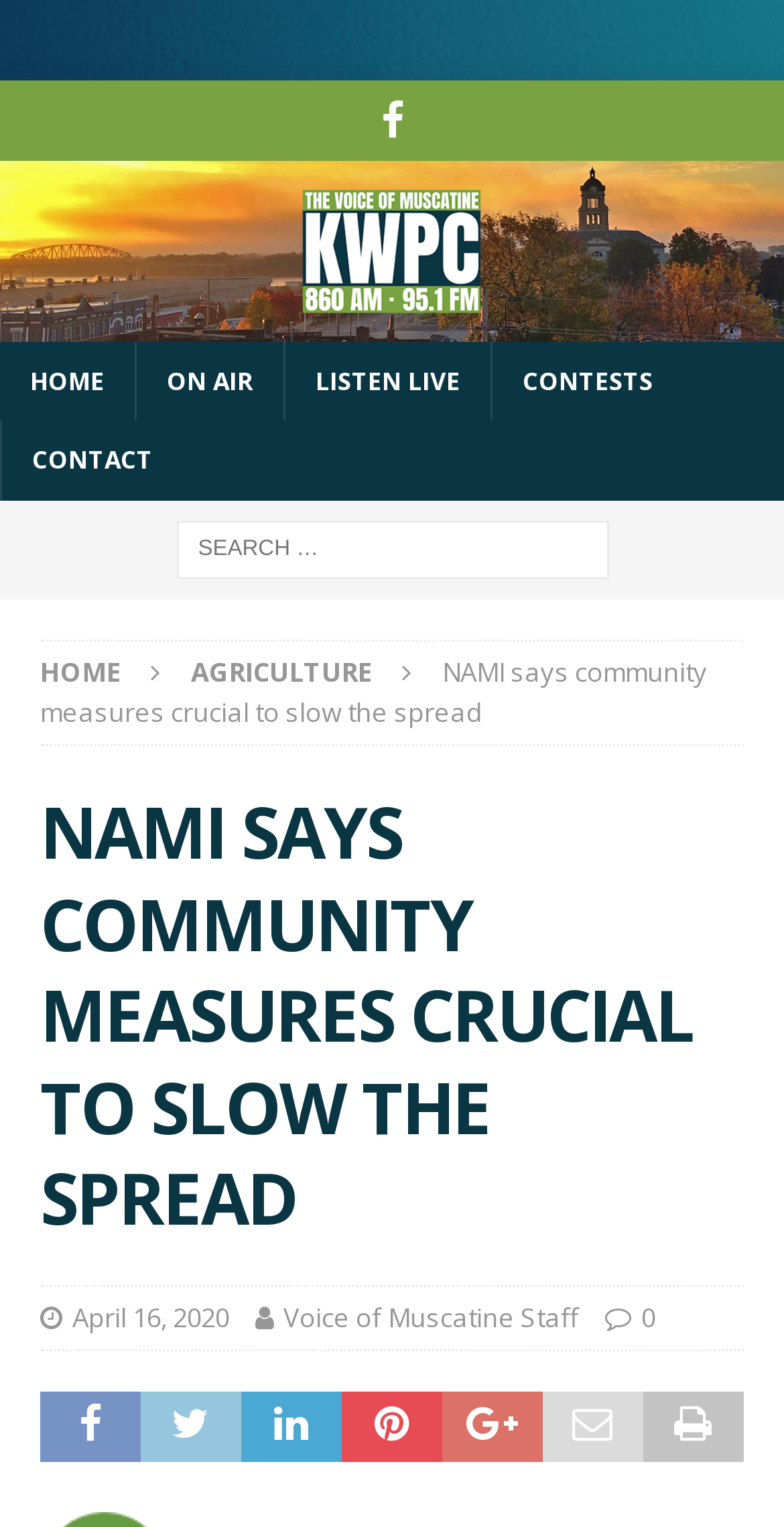What is the purpose of the search box?
Using the image, elaborate on the answer with as much detail as possible.

I found the answer by looking at the search box and its label, which says 'Search for:', indicating that it is used to search for content on the website.